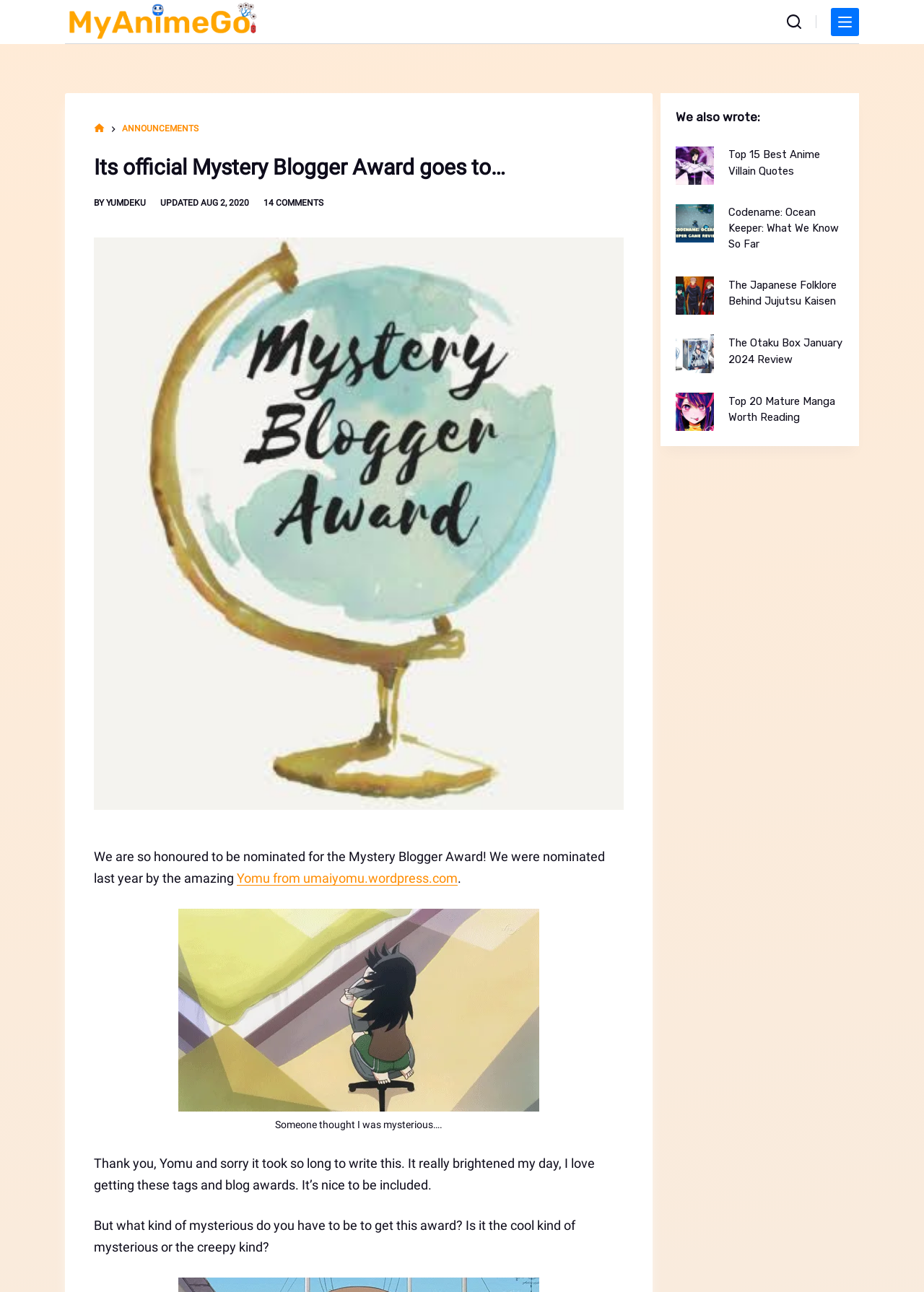Produce an elaborate caption capturing the essence of the webpage.

This webpage is about a blog post titled "It's official Mystery Blogger Award goes to..." on a website called MyAnimeGo. At the top left corner, there is a logo of the website, which is an anime-style image. Next to the logo, there are two buttons, "Search" and "Menu", which are aligned horizontally.

When you click on the "Menu" button, a dropdown menu appears, containing several links, including "HOME", "ANNOUNCEMENTS", and others. Below the menu, there is a heading that displays the title of the blog post, followed by the author's name, "YUMDEKU", and the date of publication, "AUG 2, 2020".

The main content of the blog post is divided into several sections. The first section features an image of the Mystery Blogger Award, followed by a paragraph of text that expresses gratitude for being nominated for the award. The text also mentions the nominator, Yomu from umaiyomu.wordpress.com.

Below this section, there is another image, which appears to be an anime-style illustration of a happy girl. This image is accompanied by a caption that says "Someone thought I was mysterious…".

The next section of the blog post contains several paragraphs of text that discuss the concept of being mysterious and the blogger's thoughts on receiving the award.

Further down the page, there are several article previews, each with a heading and a brief summary. These articles appear to be related to anime and manga, with titles such as "Top 15 Best Anime Villain Quotes", "Codename: Ocean Keeper: What We Know So Far", and "The Japanese Folklore Behind Jujutsu Kaisen". Each preview includes a link to the full article.

Overall, the webpage has a clean and organized layout, with a focus on the blog post and the article previews. The use of images and headings helps to break up the text and make the content more engaging.